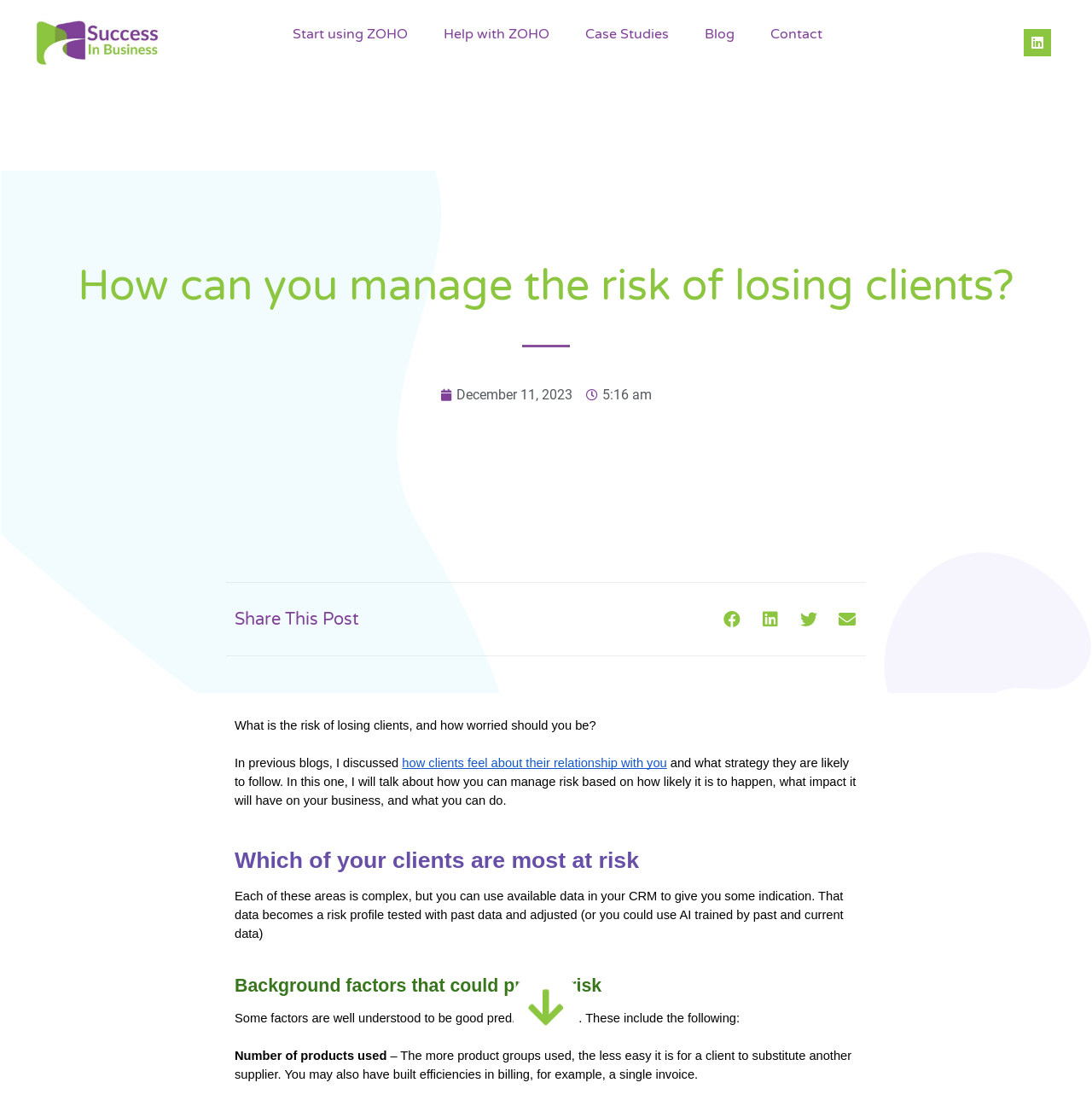For the element described, predict the bounding box coordinates as (top-left x, top-left y, bottom-right x, bottom-right y). All values should be between 0 and 1. Element description: Blog

[0.63, 0.013, 0.689, 0.049]